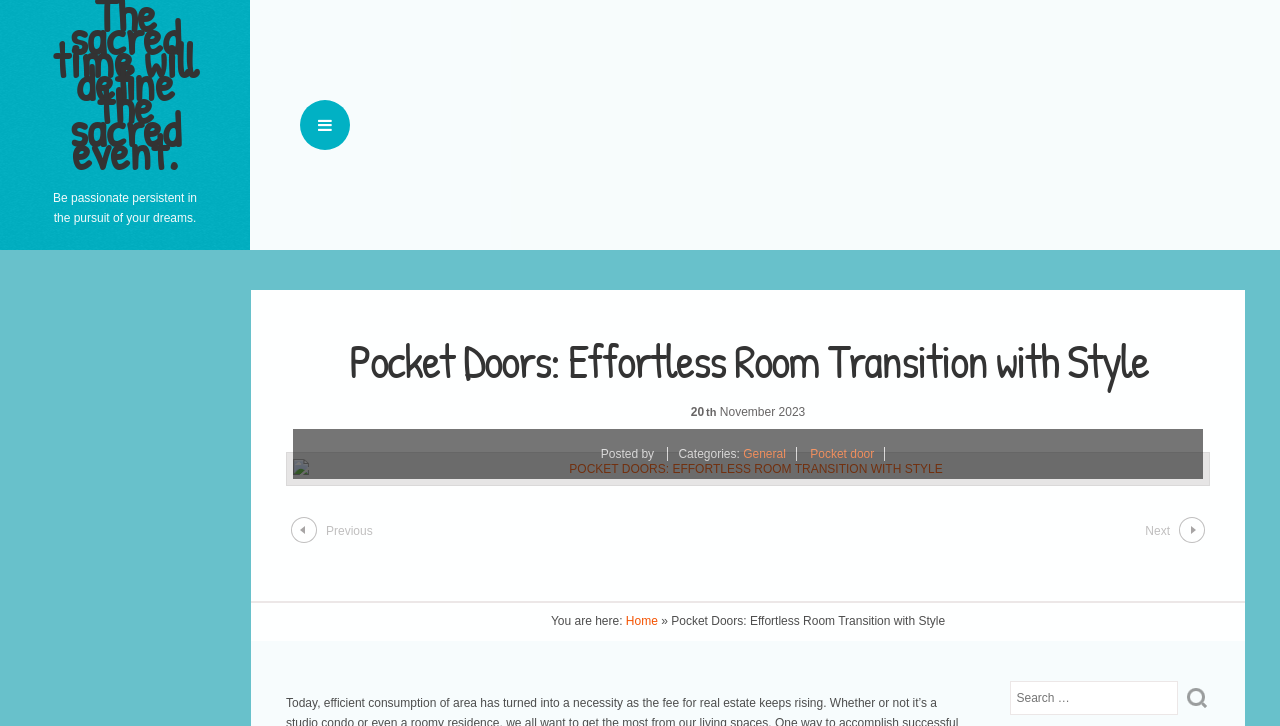Locate the bounding box of the user interface element based on this description: "name="s" placeholder="Search …" title="Search for:"".

[0.789, 0.938, 0.92, 0.985]